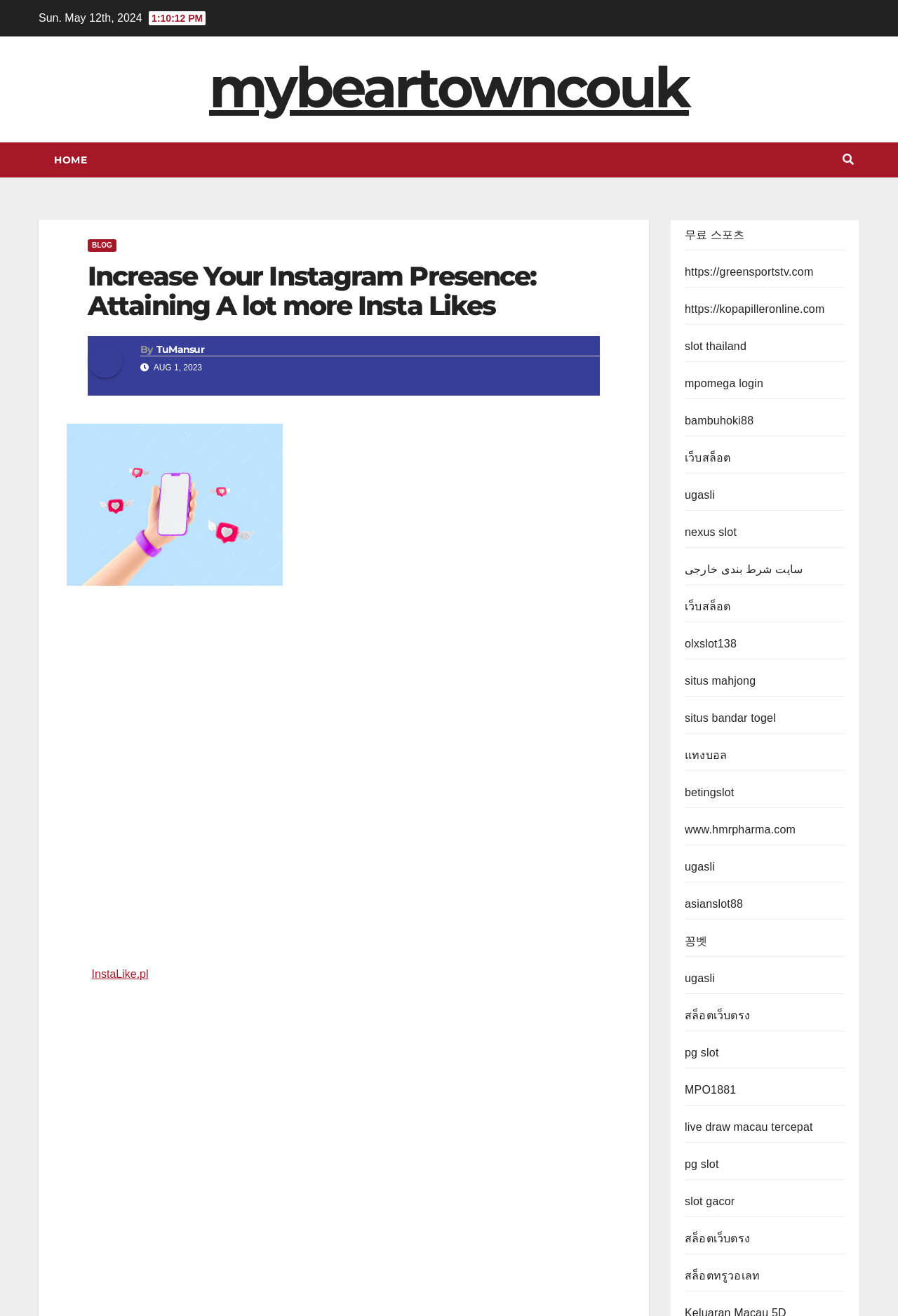Provide the bounding box coordinates of the HTML element this sentence describes: "situs mahjong". The bounding box coordinates consist of four float numbers between 0 and 1, i.e., [left, top, right, bottom].

[0.762, 0.513, 0.845, 0.522]